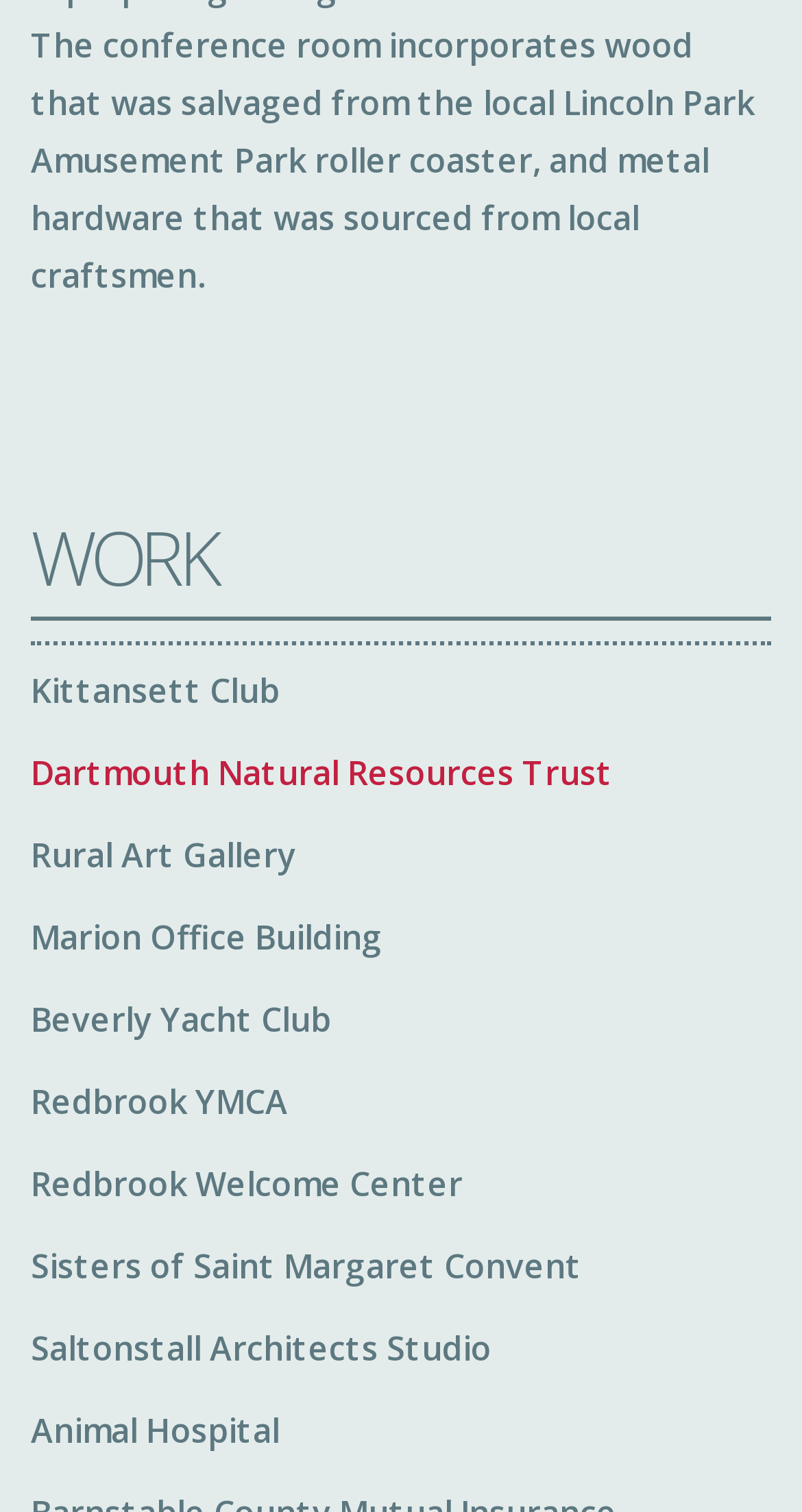From the webpage screenshot, identify the region described by Kittansett Club. Provide the bounding box coordinates as (top-left x, top-left y, bottom-right x, bottom-right y), with each value being a floating point number between 0 and 1.

[0.038, 0.441, 0.349, 0.471]